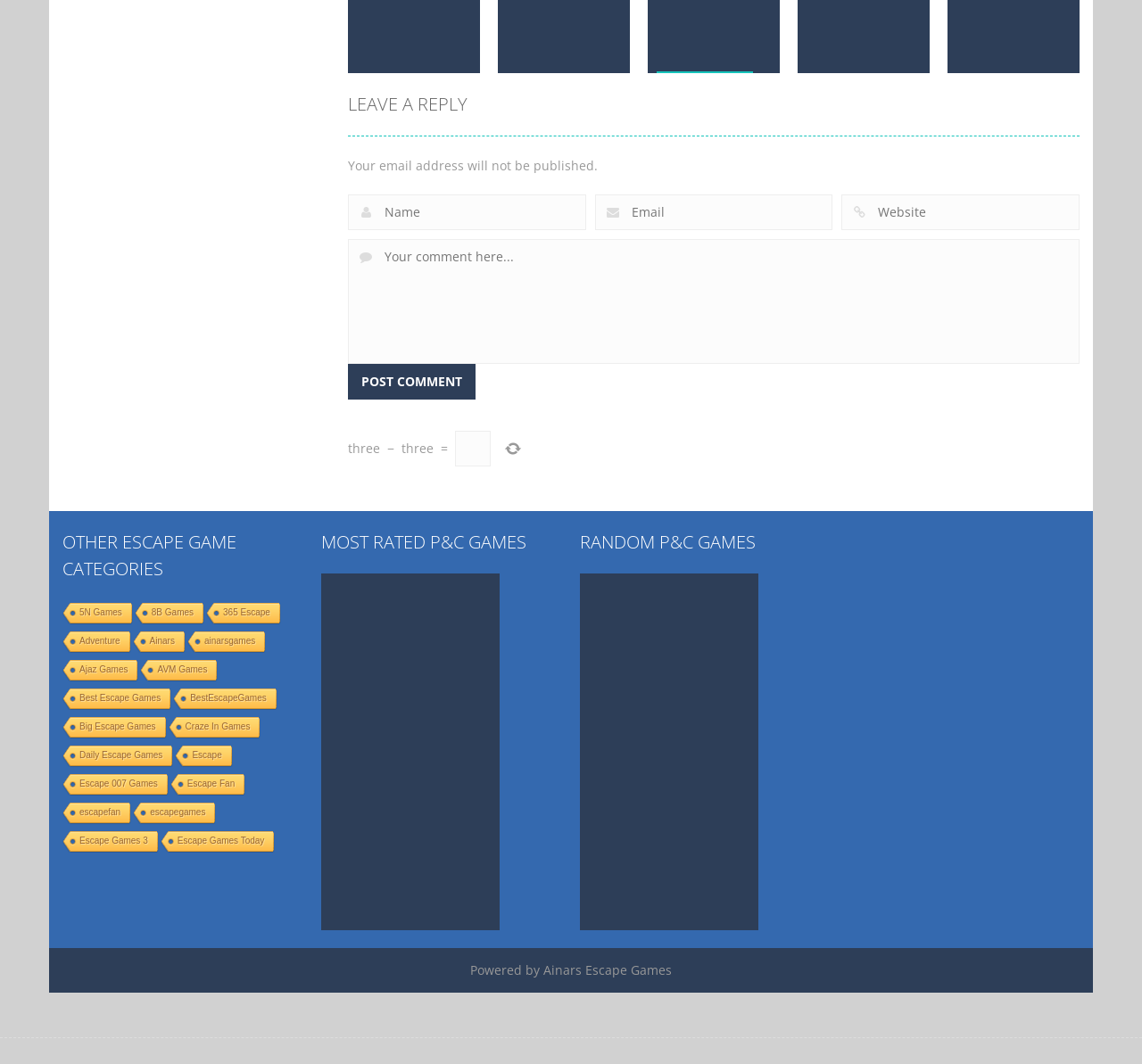Identify the bounding box for the UI element that is described as follows: "name="comment" placeholder="Your comment here..."".

[0.305, 0.225, 0.945, 0.342]